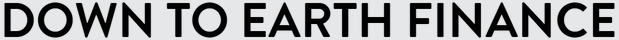What is the tone of the design?
Based on the image, answer the question with as much detail as possible.

The design of the image emphasizes clarity and straightforwardness, which suggests that the content is easy to understand and accessible to a wide audience. This tone is likely intended to make the viewer feel comfortable and confident in their ability to understand financial concepts.